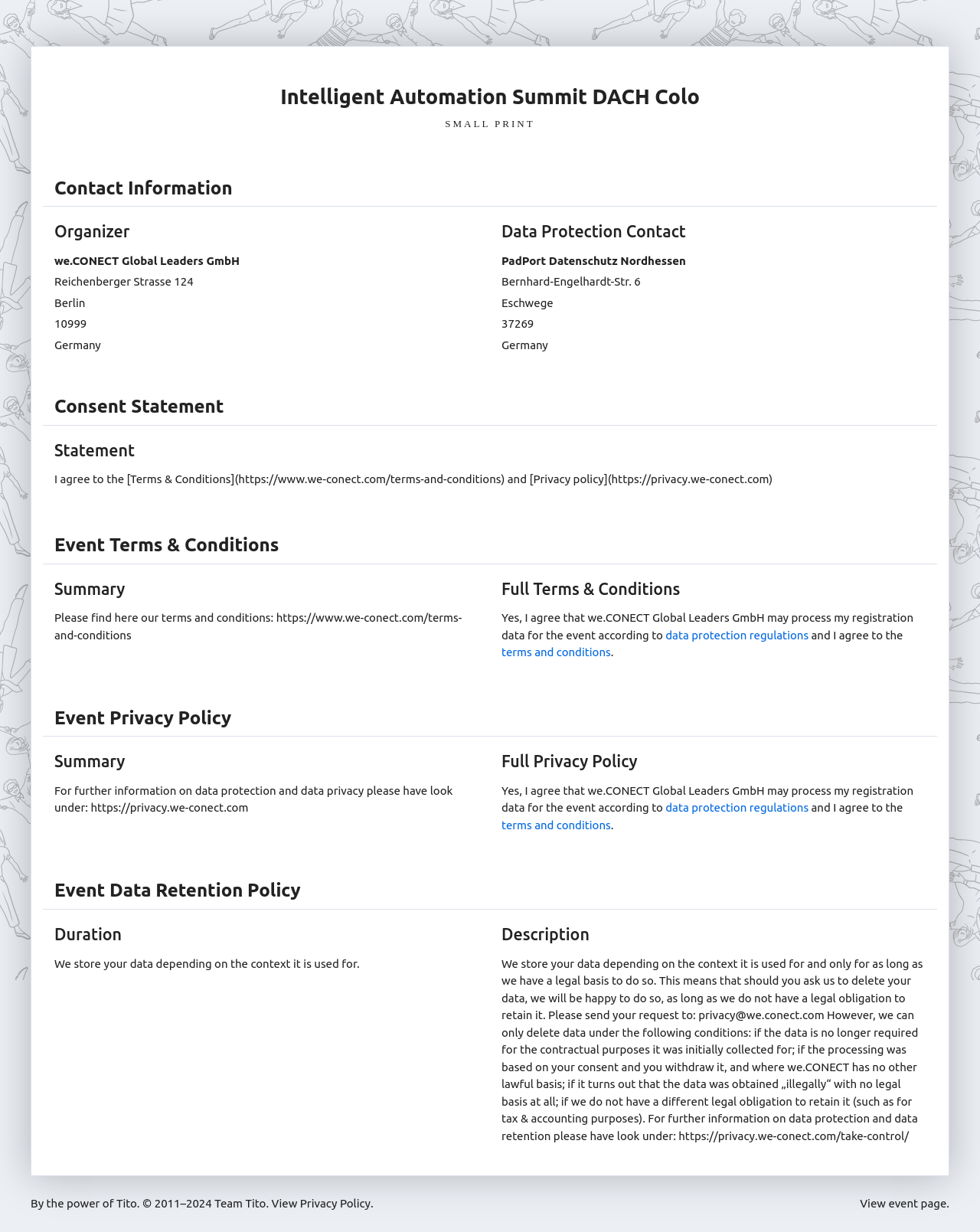Based on the image, give a detailed response to the question: What is the link to the Terms and Conditions?

I found the answer by looking at the 'Statement' heading and the corresponding link element, which contains the text 'Terms & Conditions' and the URL 'https://www.we-conect.com/terms-and-conditions'.